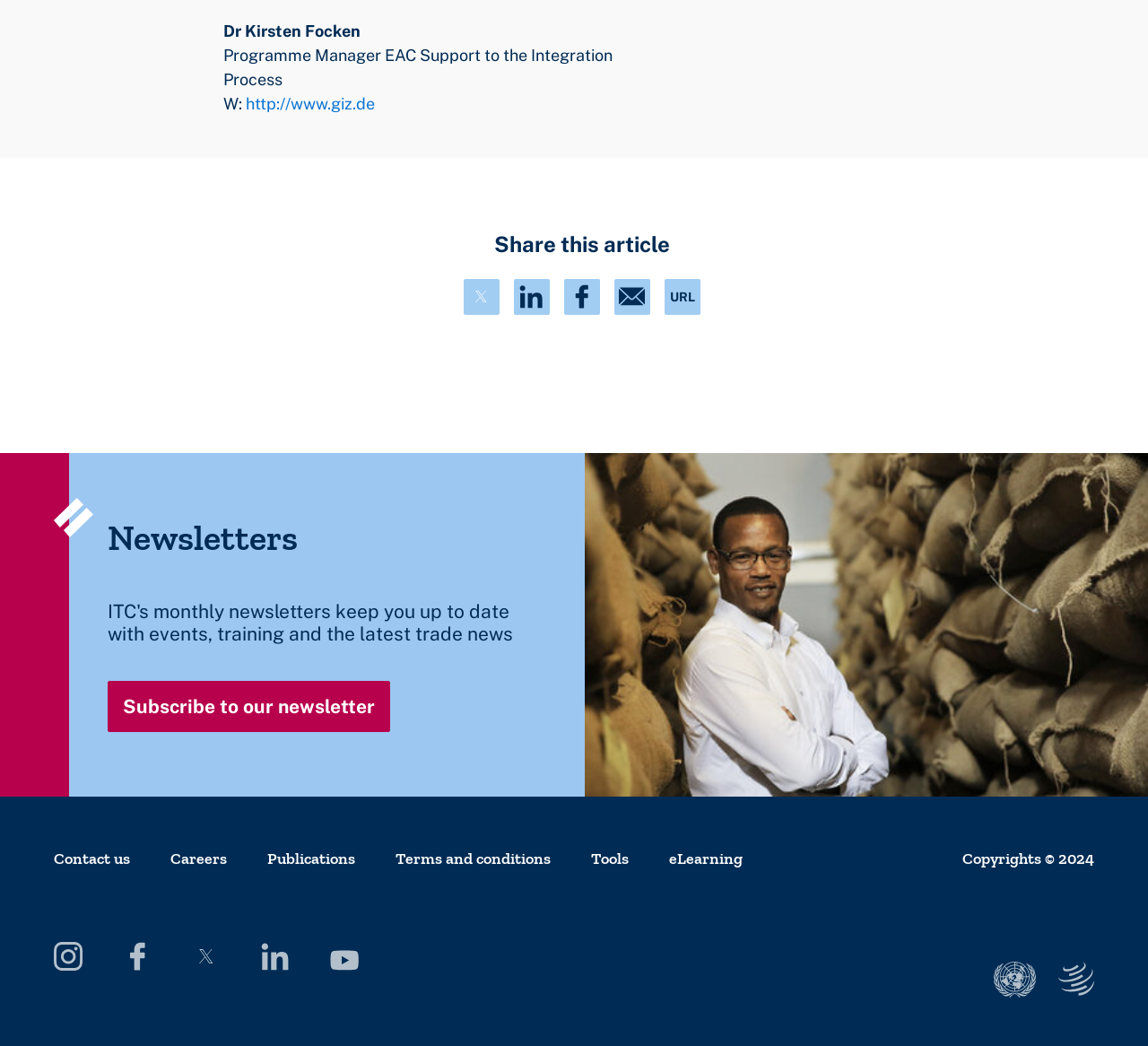Who is the Programme Manager of EAC Support to the Integration Process?
Using the image provided, answer with just one word or phrase.

Dr Kirsten Focken